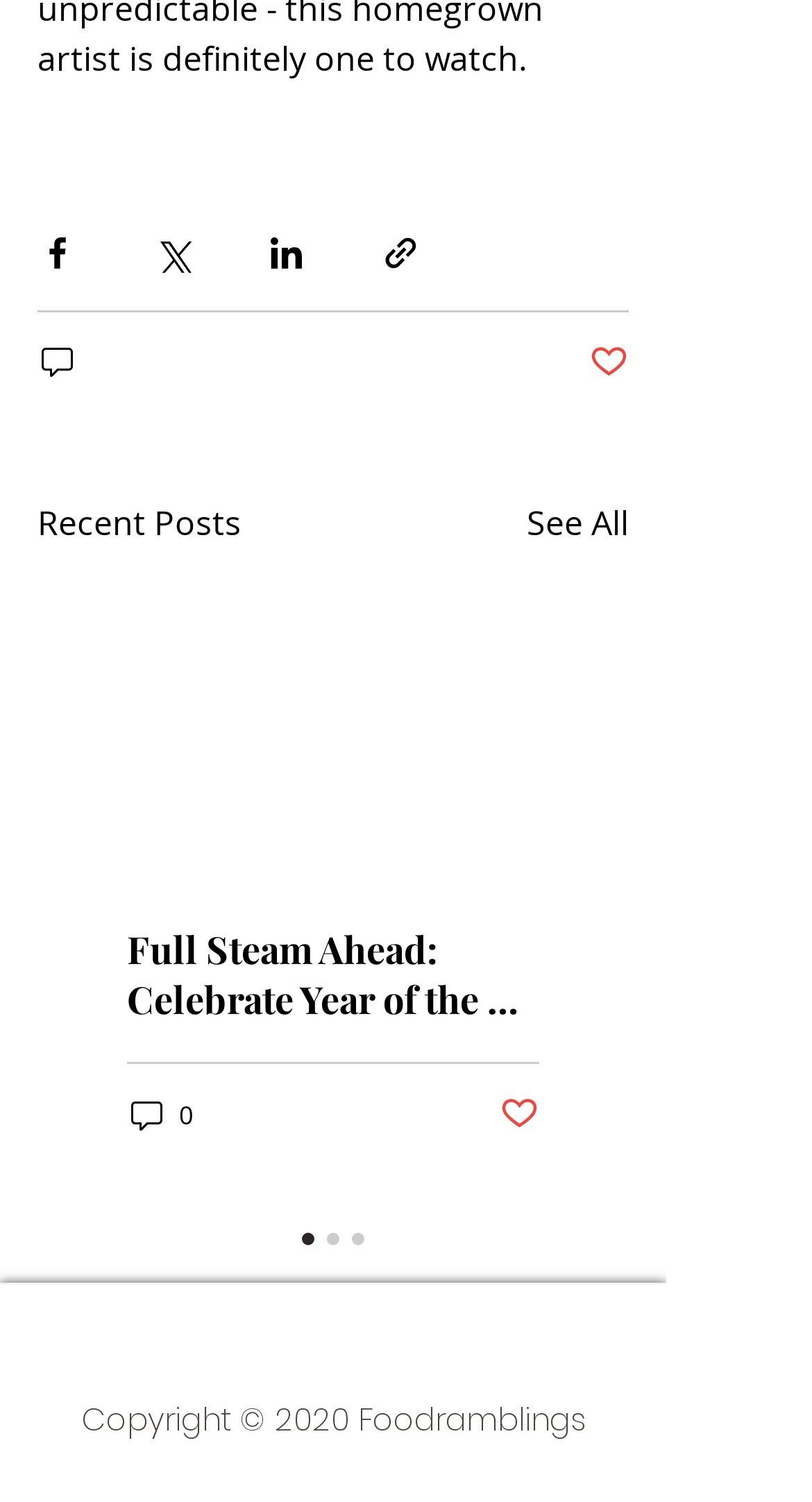What is the year of copyright?
Use the image to give a comprehensive and detailed response to the question.

I found a static text element with the text 'Copyright © 2020 Foodramblings' which indicates that the year of copyright is 2020.